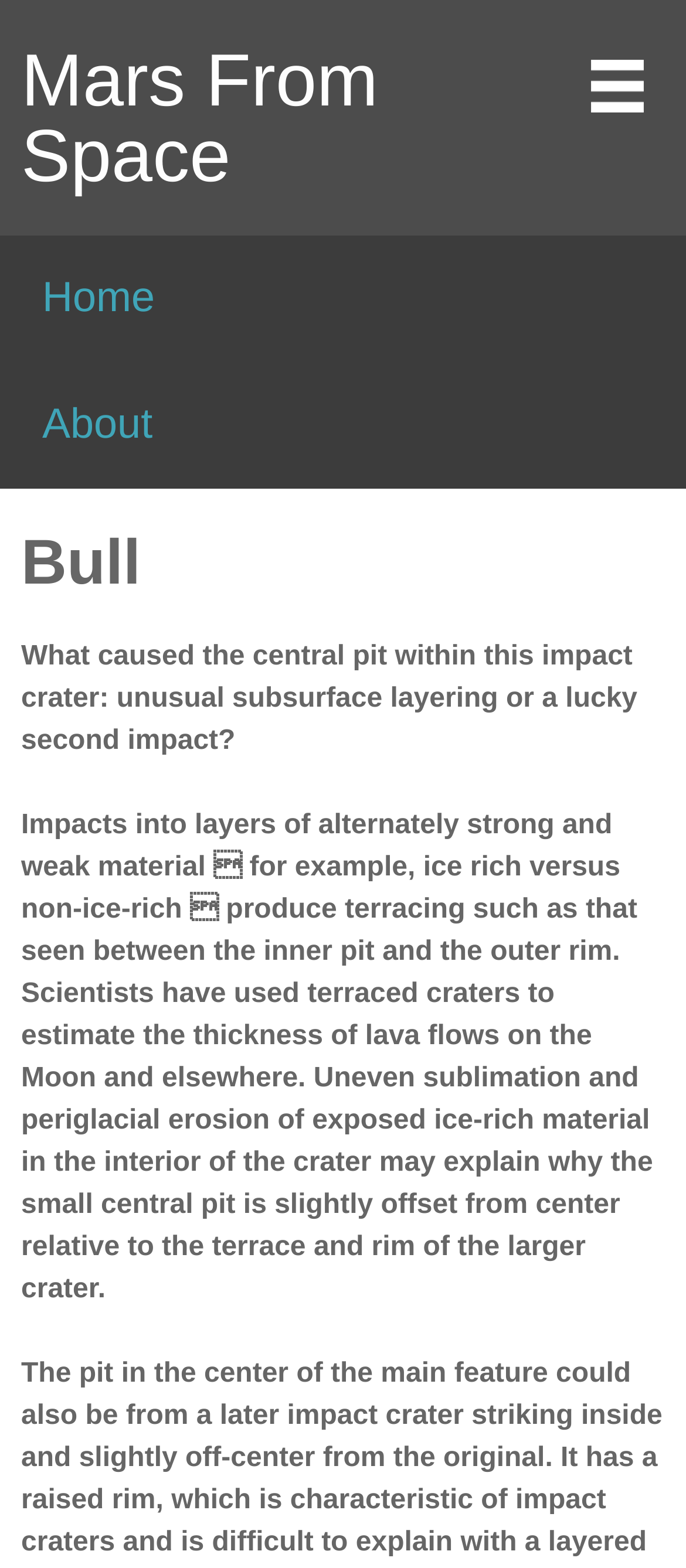Bounding box coordinates must be specified in the format (top-left x, top-left y, bottom-right x, bottom-right y). All values should be floating point numbers between 0 and 1. What are the bounding box coordinates of the UI element described as: About

[0.0, 0.231, 1.0, 0.312]